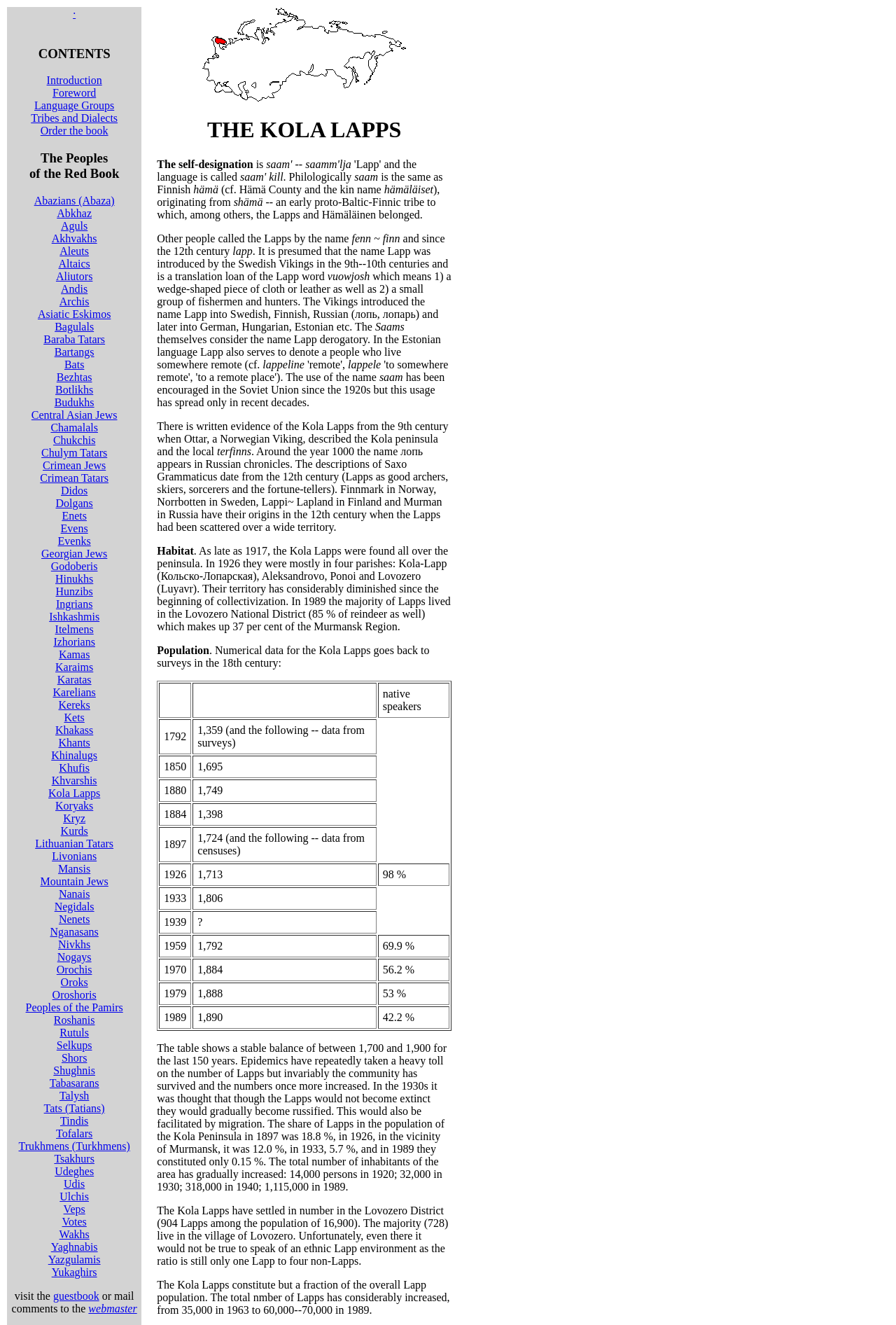Pinpoint the bounding box coordinates of the element that must be clicked to accomplish the following instruction: "Read about the 'Abazians' people". The coordinates should be in the format of four float numbers between 0 and 1, i.e., [left, top, right, bottom].

[0.038, 0.147, 0.128, 0.156]